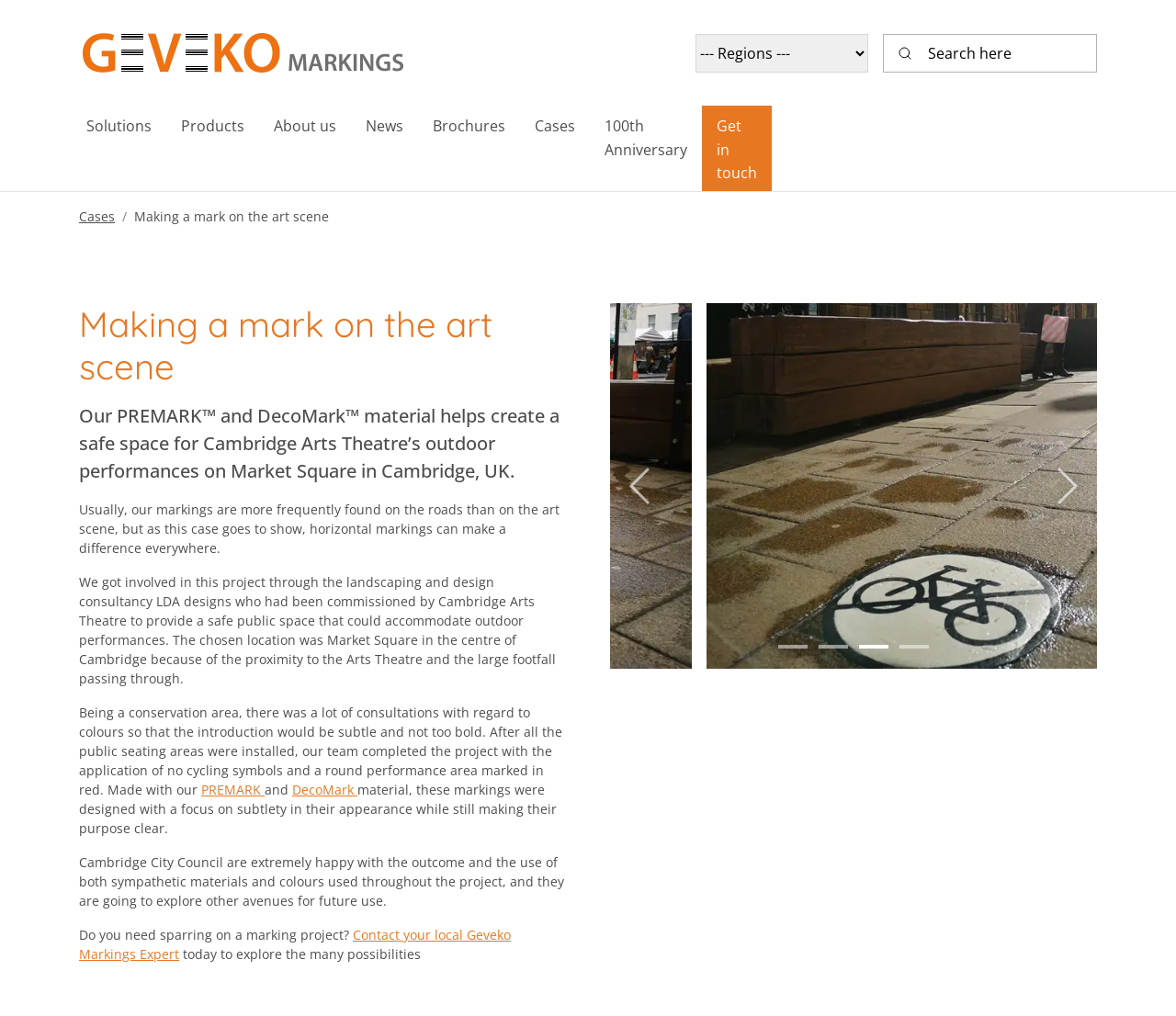Locate the bounding box coordinates of the clickable region necessary to complete the following instruction: "View Cases". Provide the coordinates in the format of four float numbers between 0 and 1, i.e., [left, top, right, bottom].

[0.448, 0.104, 0.495, 0.142]